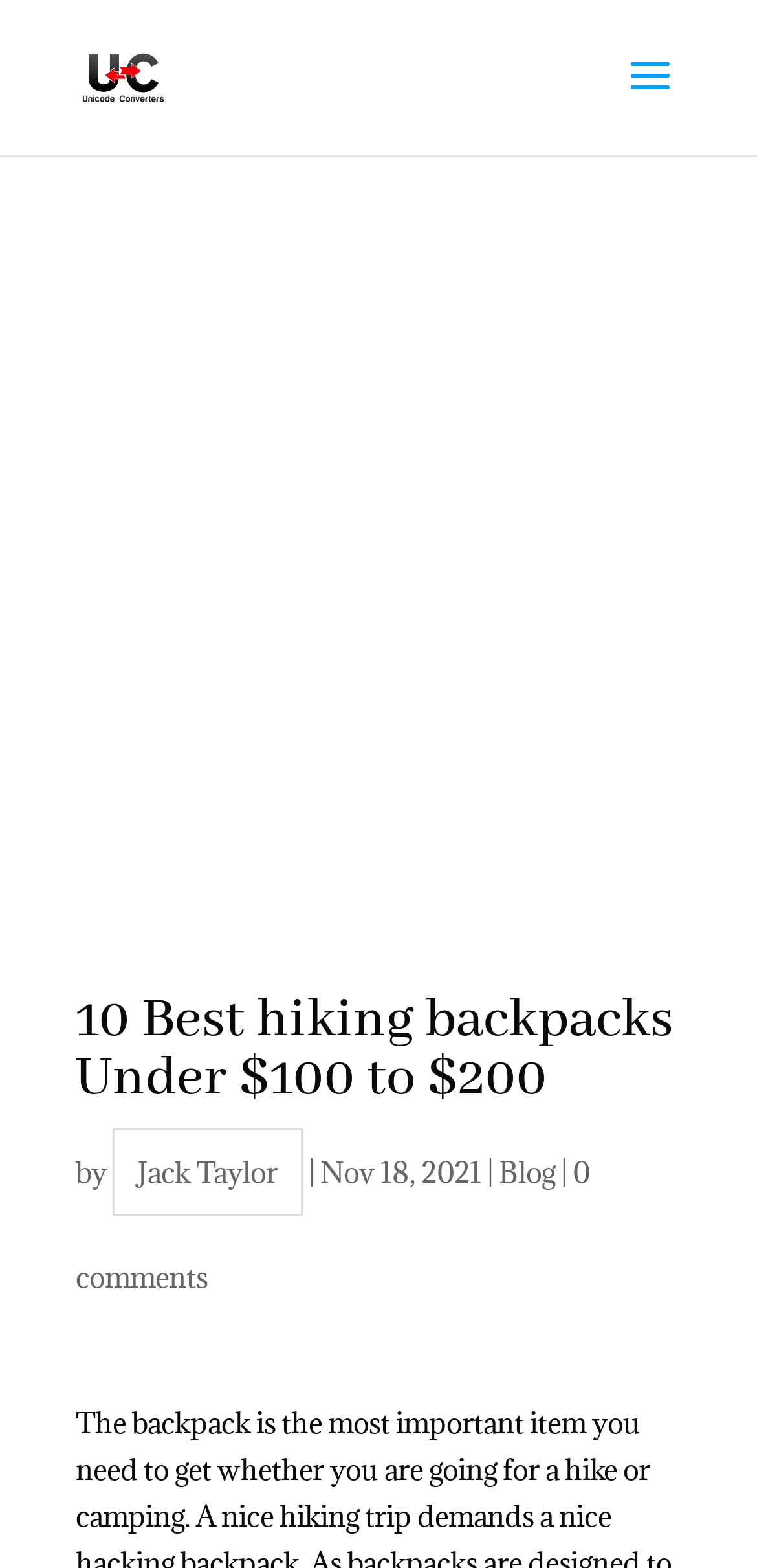Provide a thorough and detailed response to the question by examining the image: 
Is there a search function on this webpage?

I found a search bar located at the top of the webpage, which allows users to search for content on the website.